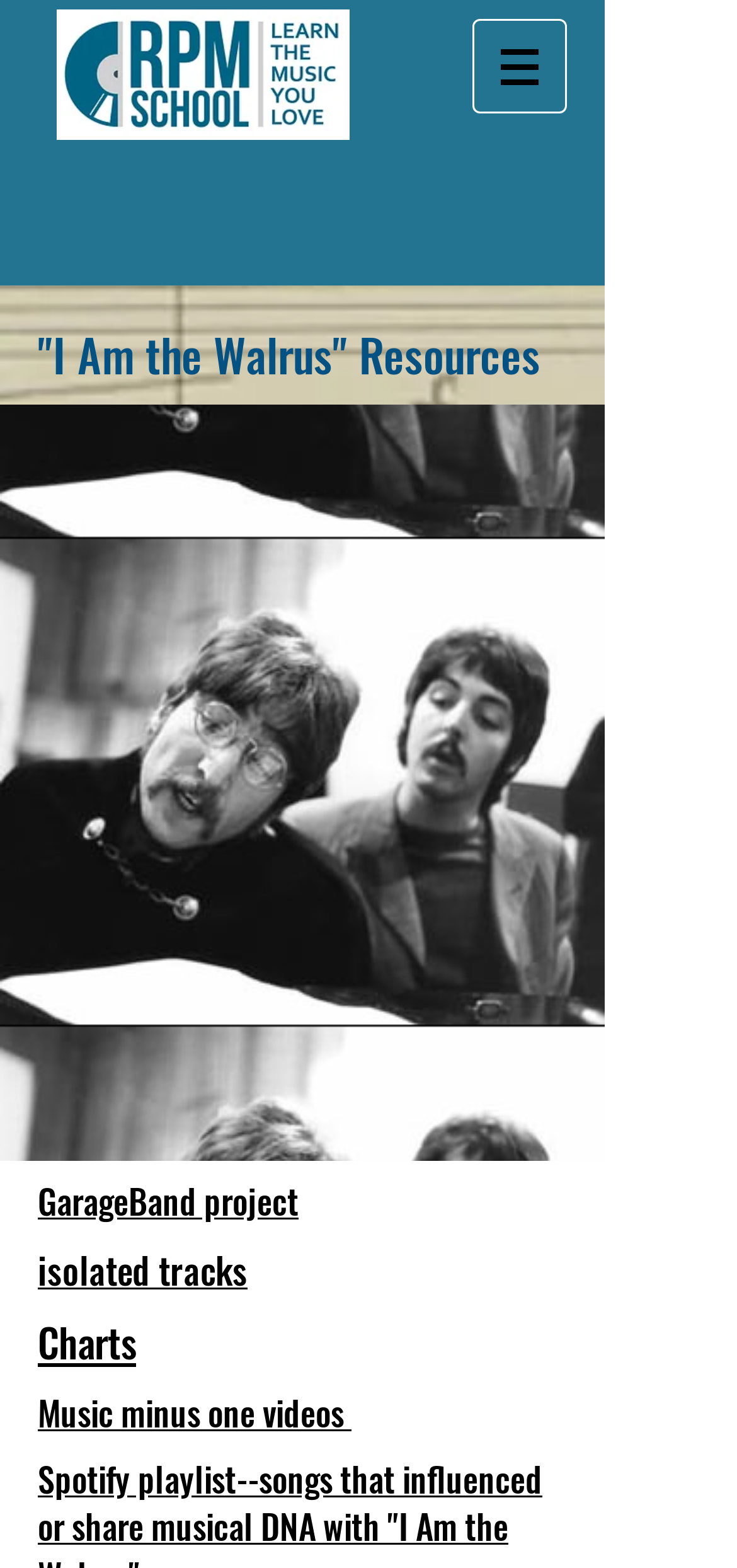Bounding box coordinates are given in the format (top-left x, top-left y, bottom-right x, bottom-right y). All values should be floating point numbers between 0 and 1. Provide the bounding box coordinate for the UI element described as: GarageBand project

[0.051, 0.75, 0.405, 0.781]